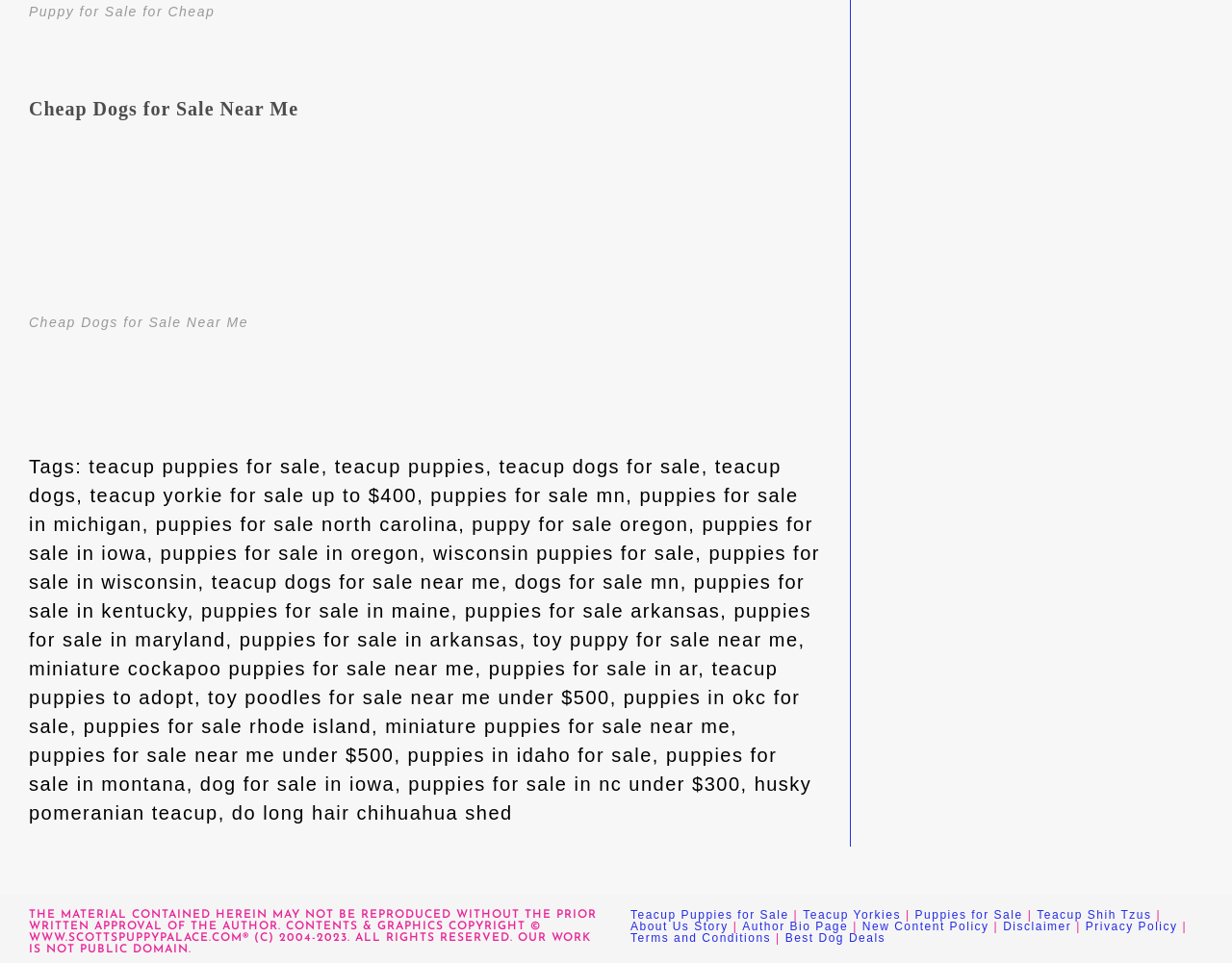Provide a short answer using a single word or phrase for the following question: 
What is the purpose of the figure element?

To display an image